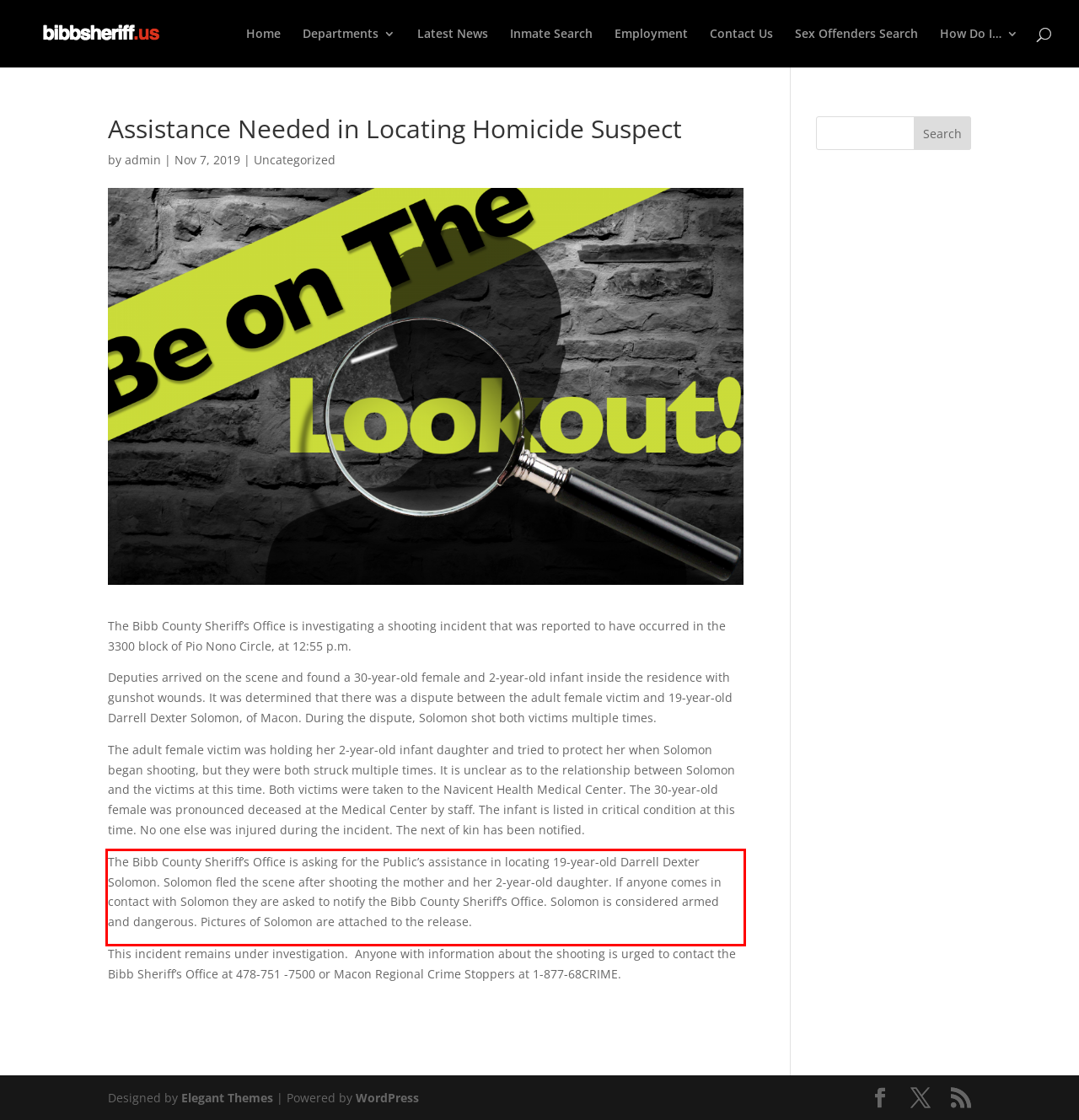You are provided with a screenshot of a webpage featuring a red rectangle bounding box. Extract the text content within this red bounding box using OCR.

The Bibb County Sheriff’s Office is asking for the Public’s assistance in locating 19-year-old Darrell Dexter Solomon. Solomon fled the scene after shooting the mother and her 2-year-old daughter. If anyone comes in contact with Solomon they are asked to notify the Bibb County Sheriff’s Office. Solomon is considered armed and dangerous. Pictures of Solomon are attached to the release.